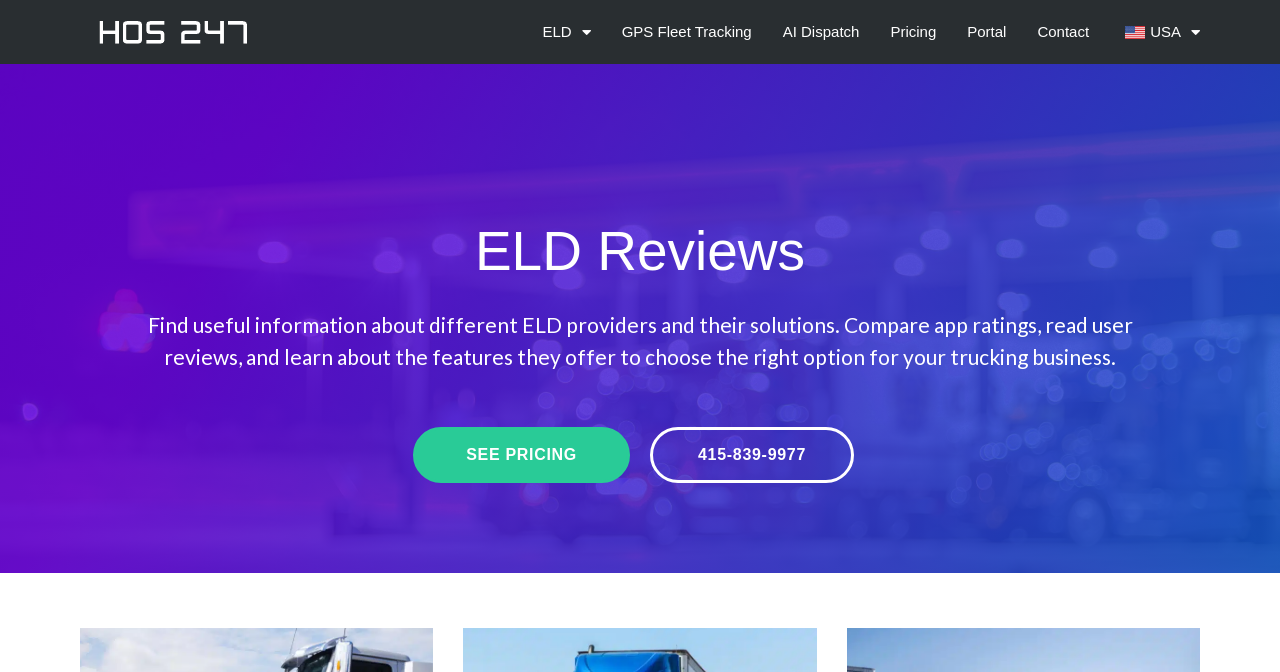Please pinpoint the bounding box coordinates for the region I should click to adhere to this instruction: "Provide your email".

None